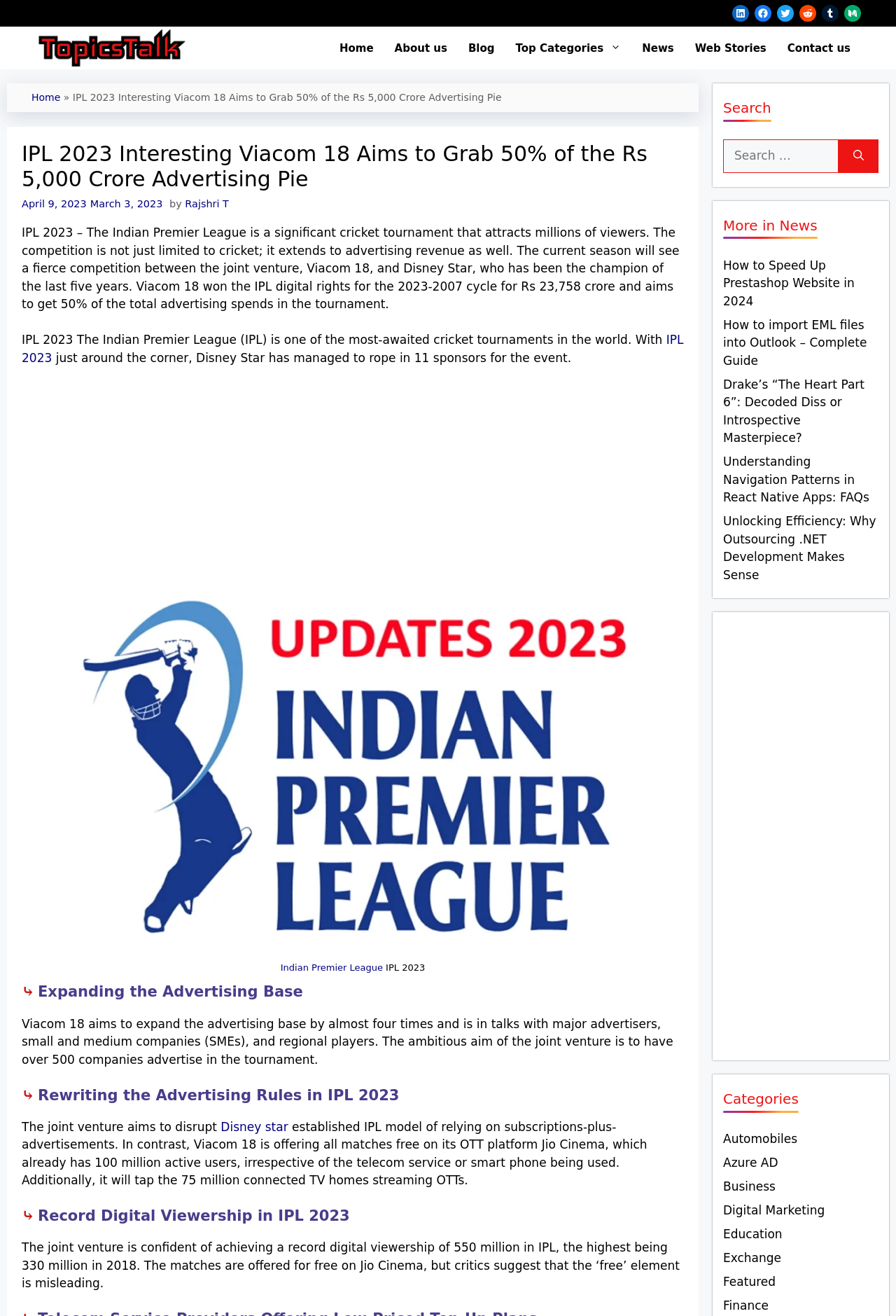What is the expected digital viewership of IPL 2023?
Please give a detailed and elaborate explanation in response to the question.

The webpage mentions that 'the joint venture is confident of achieving a record digital viewership of 550 million in IPL', which indicates that the expected digital viewership of IPL 2023 is 550 million.